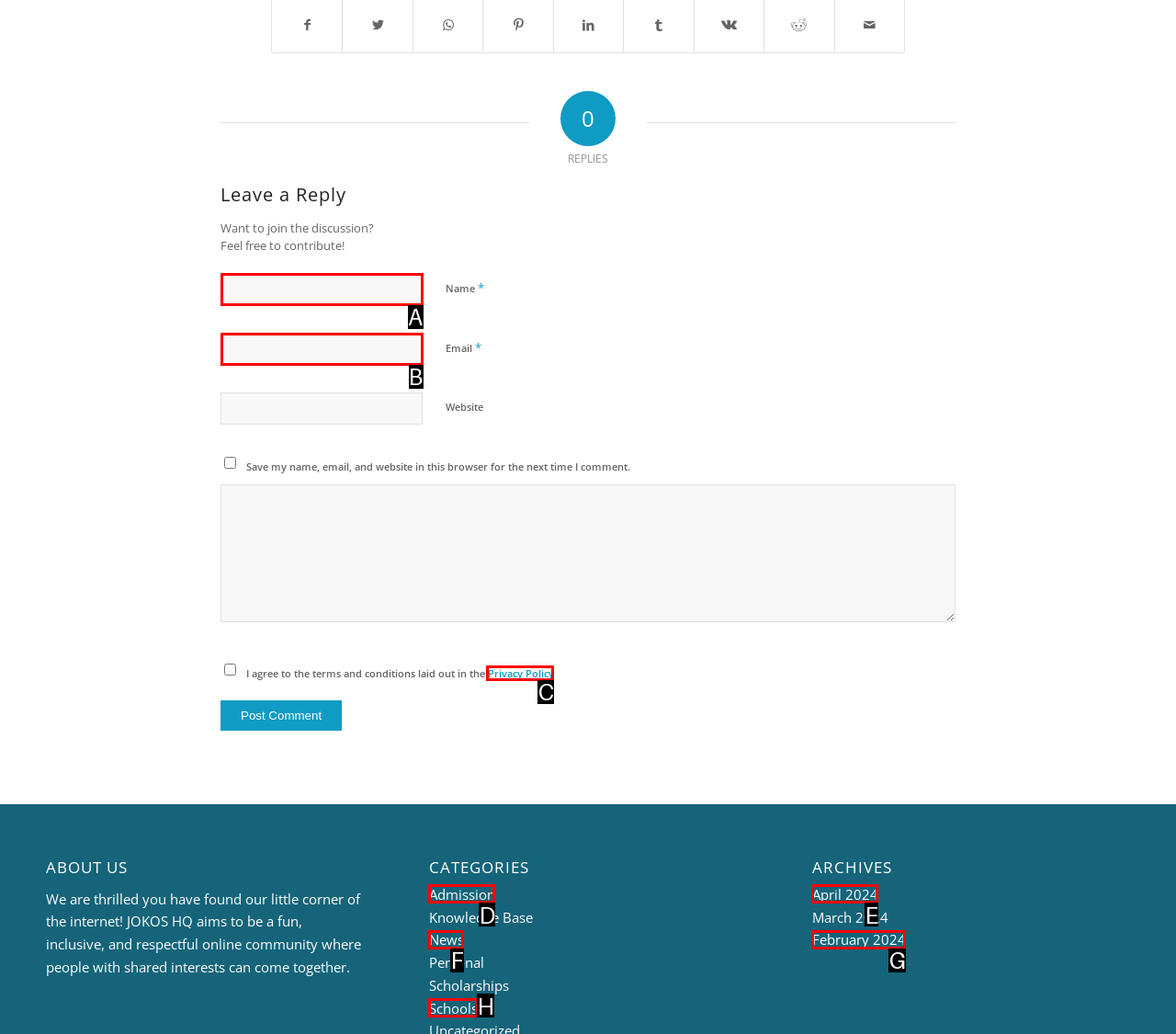Point out the UI element to be clicked for this instruction: Visit the Privacy Policy page. Provide the answer as the letter of the chosen element.

C